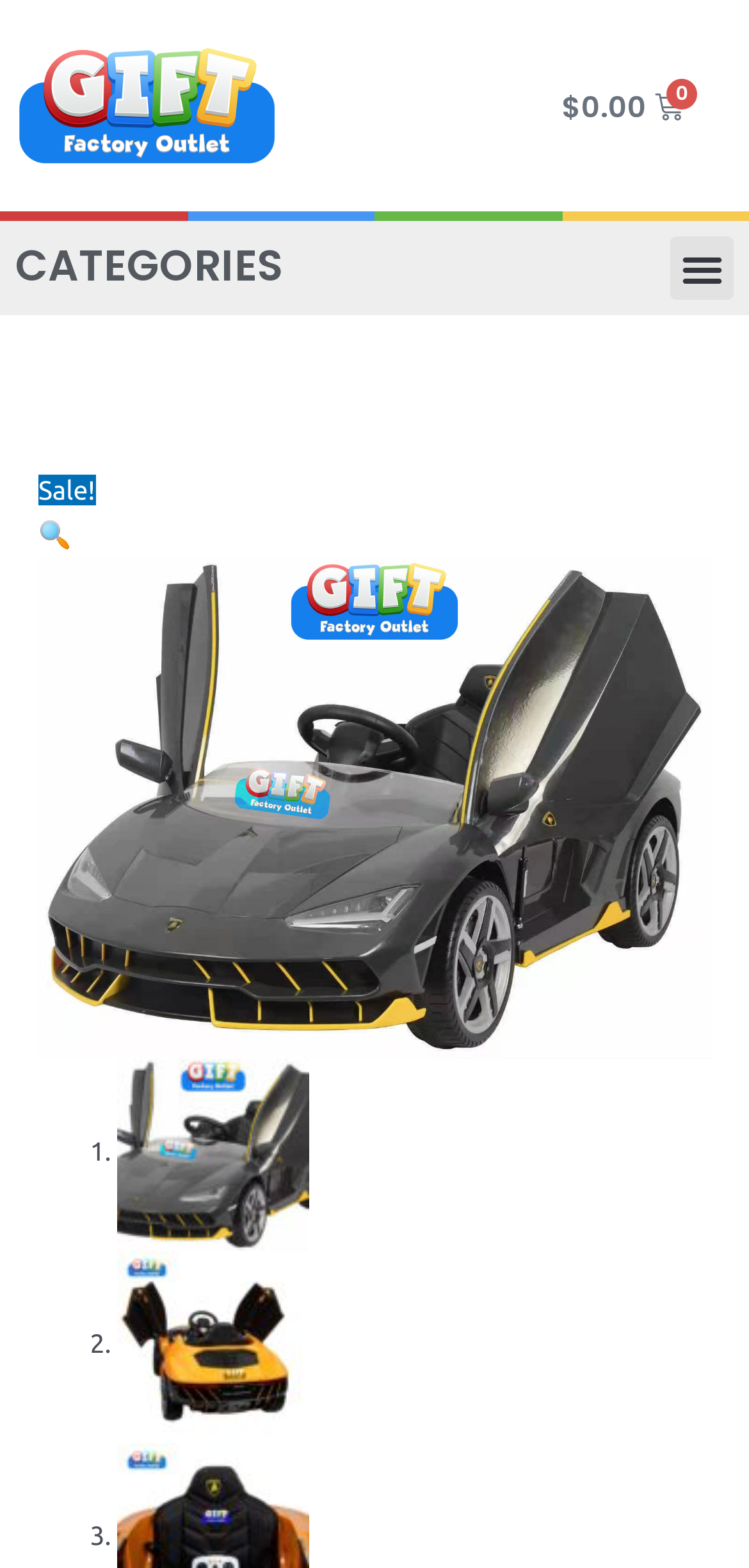What is the price of the product?
Based on the content of the image, thoroughly explain and answer the question.

I found the price of the product by looking at the link with the text '$0.00 0  Cart' which is likely to be the shopping cart icon, indicating the price of the item.